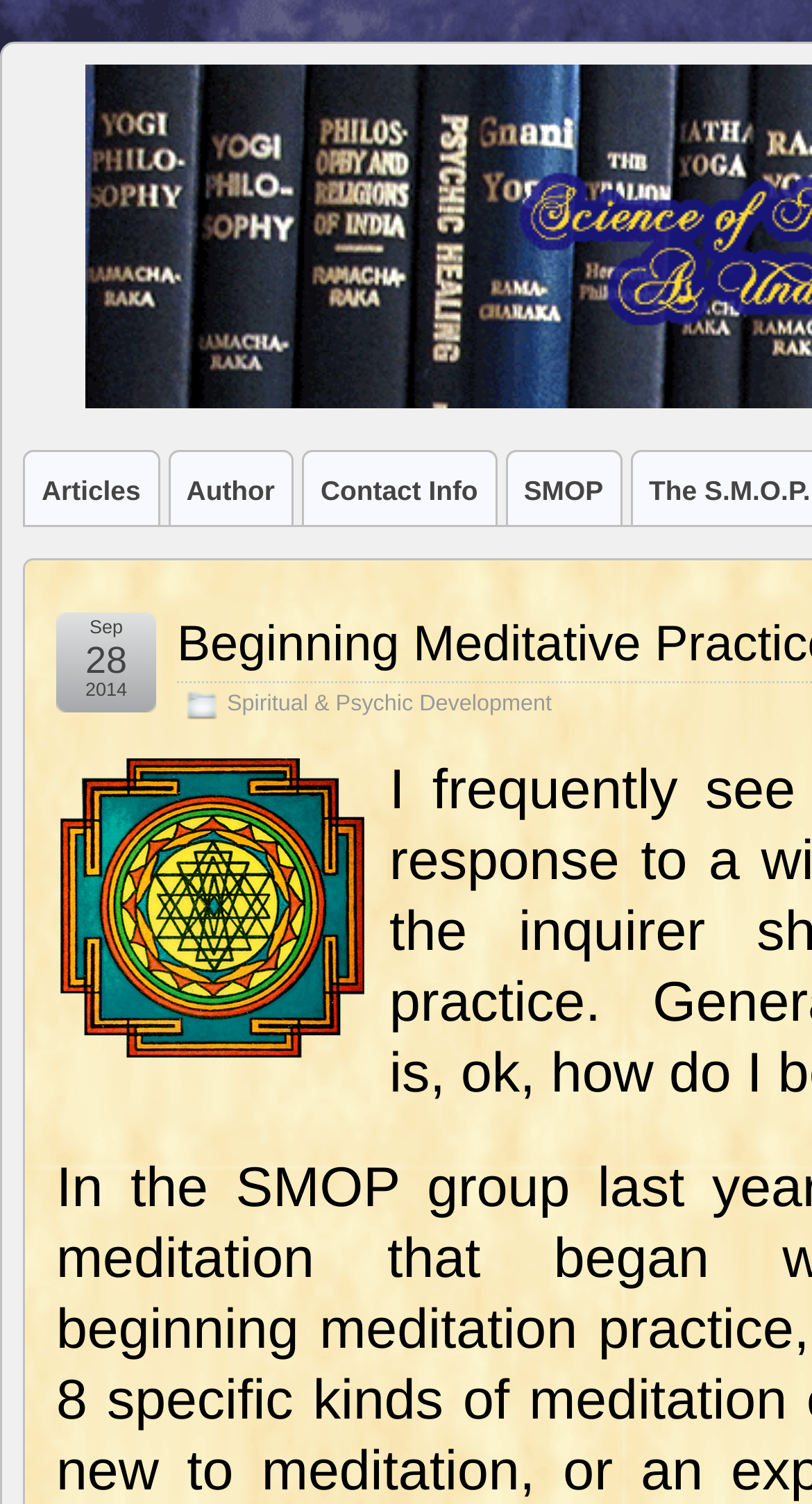Find the bounding box coordinates of the UI element according to this description: "Spiritual & Psychic Development".

[0.279, 0.46, 0.68, 0.477]